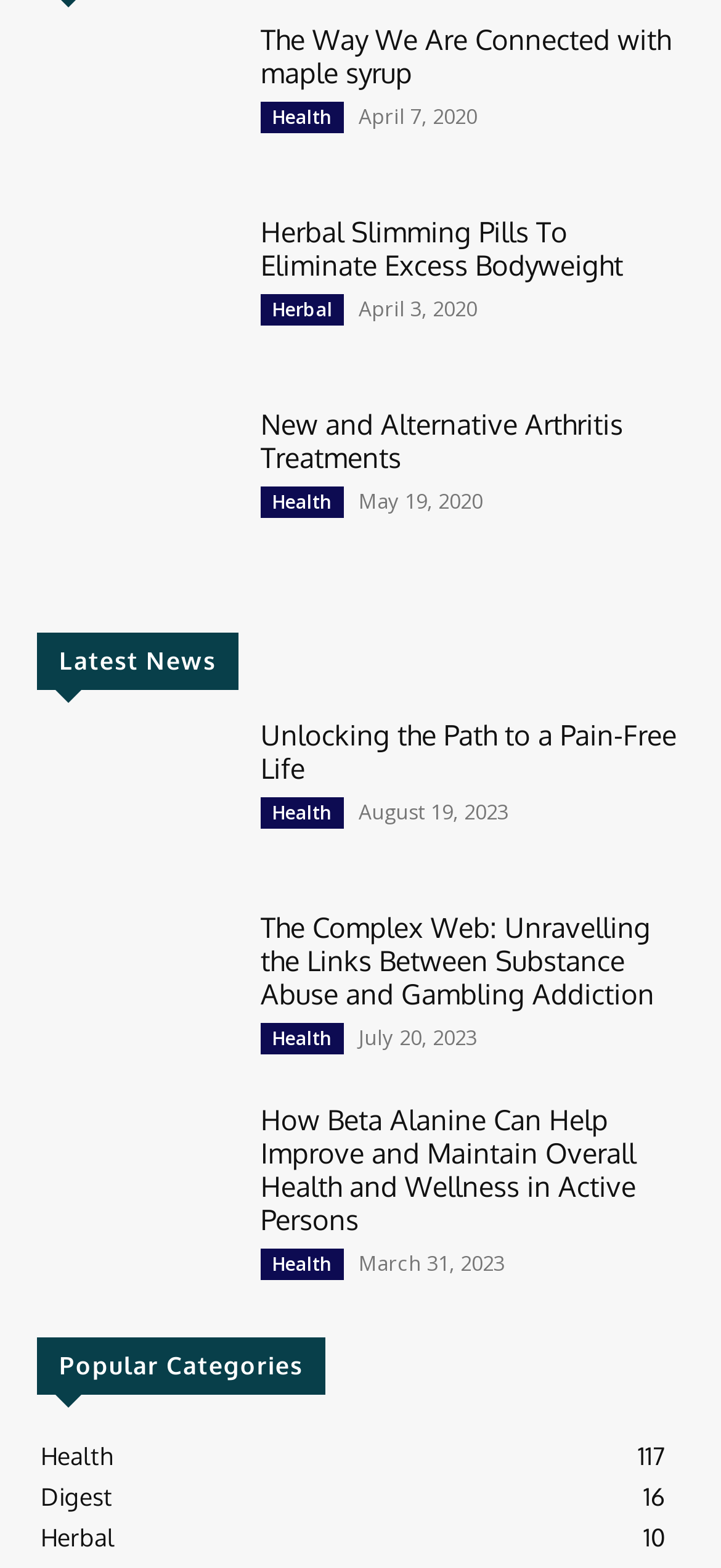Identify the bounding box coordinates of the part that should be clicked to carry out this instruction: "click the Idiorhythmic Logo".

None